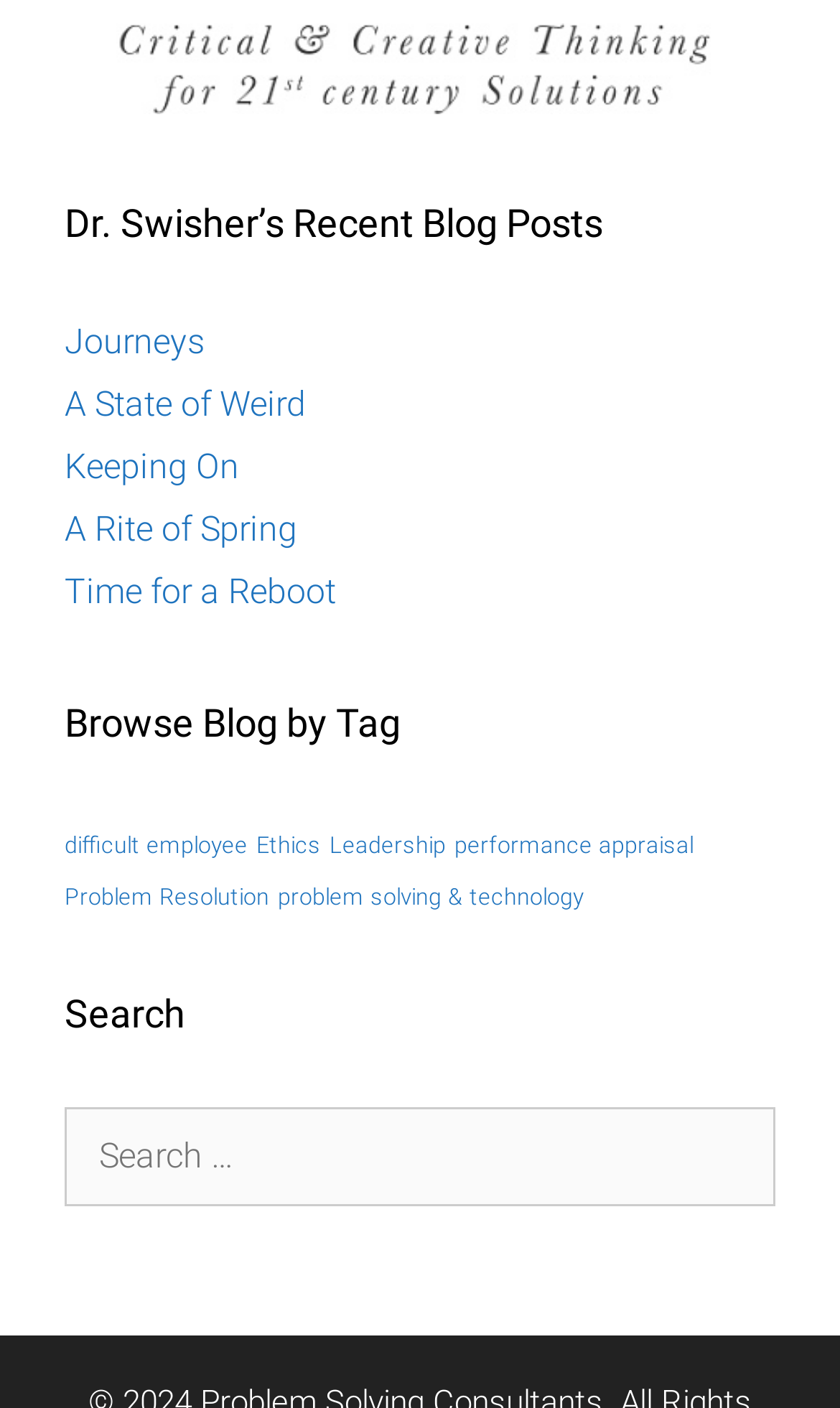Please identify the bounding box coordinates of the element I should click to complete this instruction: 'Search for a keyword'. The coordinates should be given as four float numbers between 0 and 1, like this: [left, top, right, bottom].

[0.077, 0.787, 0.923, 0.857]